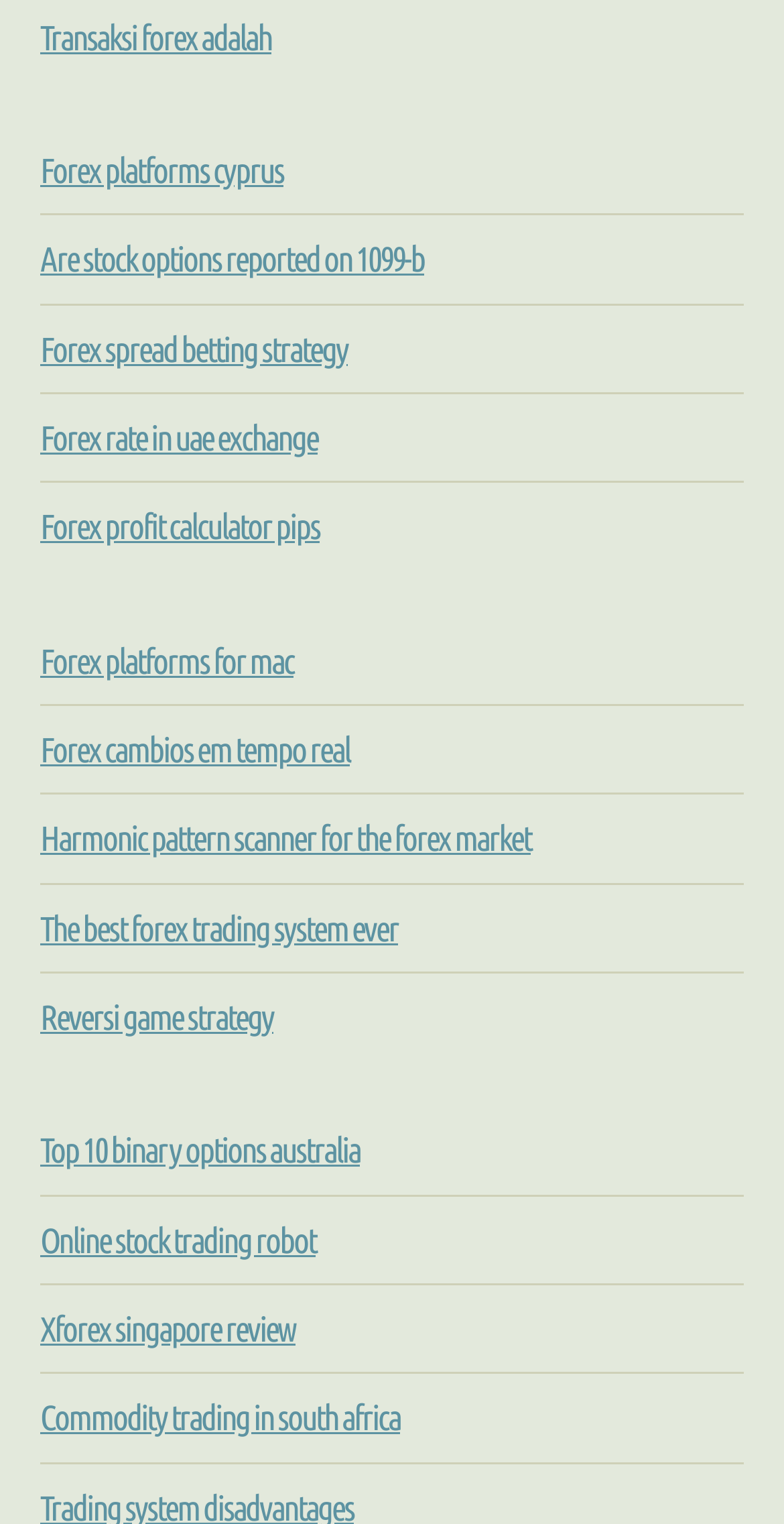Please mark the bounding box coordinates of the area that should be clicked to carry out the instruction: "Explore forex platforms in Cyprus".

[0.051, 0.099, 0.362, 0.124]